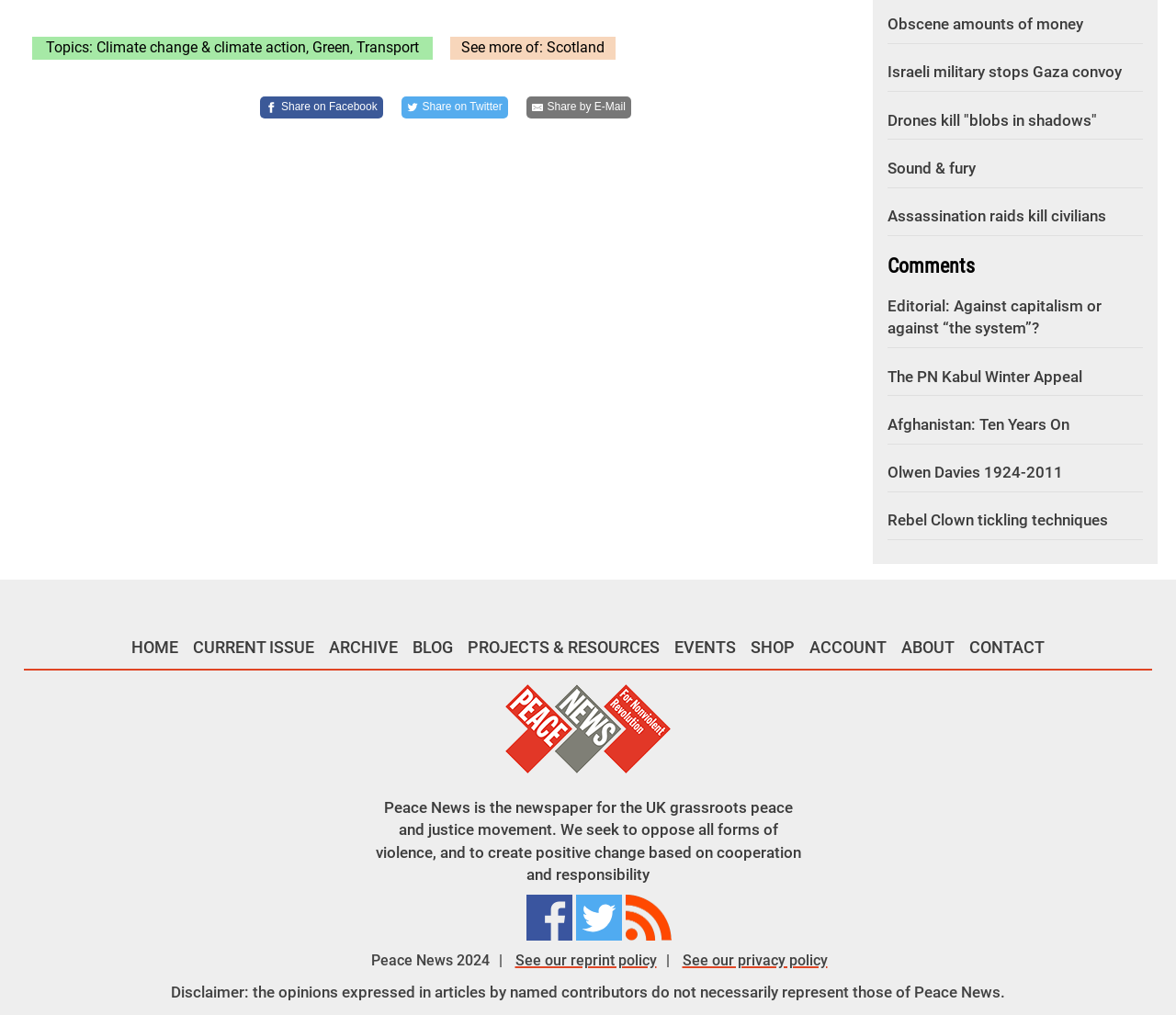How many links are there in the footer? Examine the screenshot and reply using just one word or a brief phrase.

12